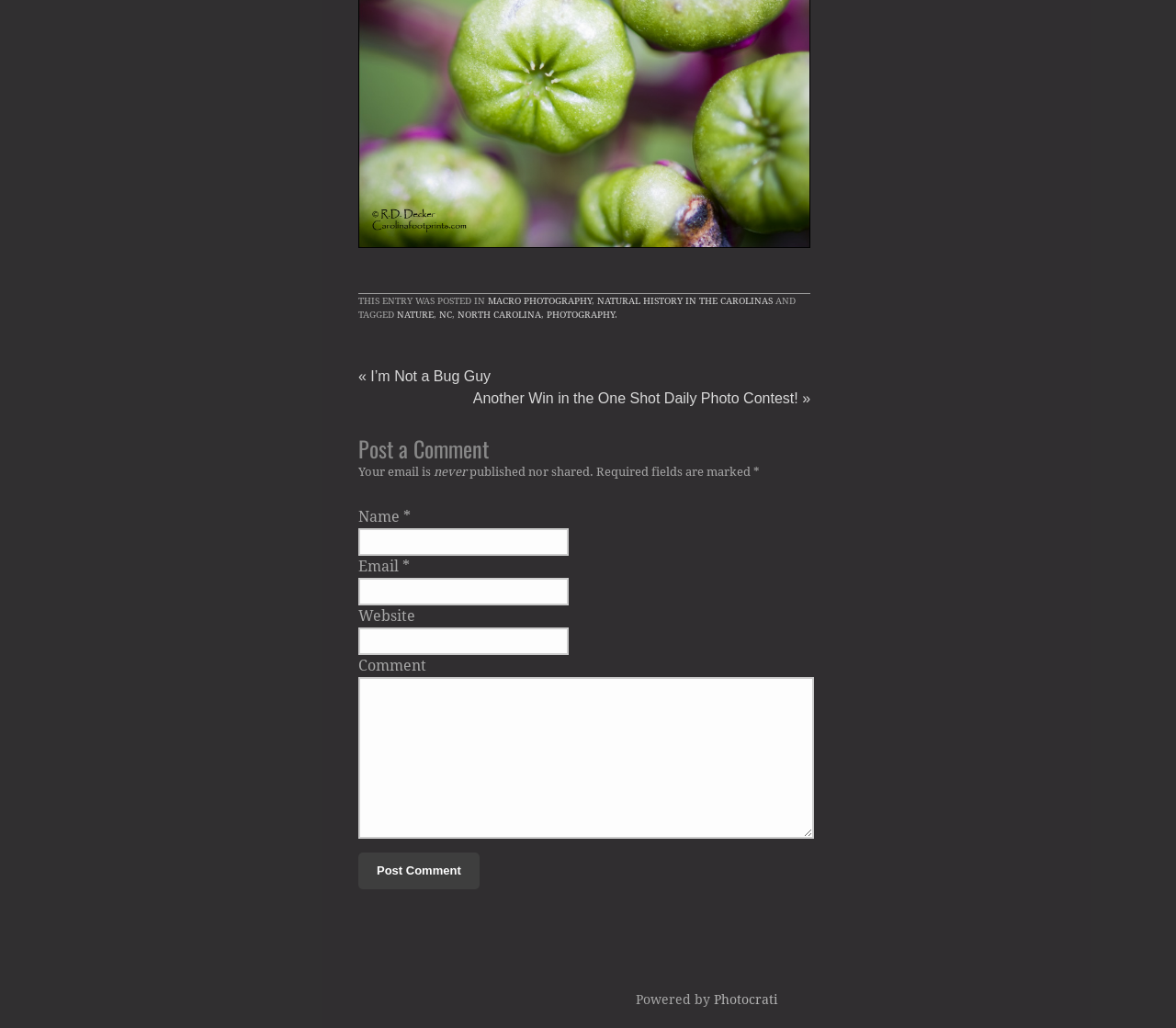Identify the bounding box for the UI element described as: "name="submit" value="Post Comment"". Ensure the coordinates are four float numbers between 0 and 1, formatted as [left, top, right, bottom].

[0.305, 0.829, 0.408, 0.865]